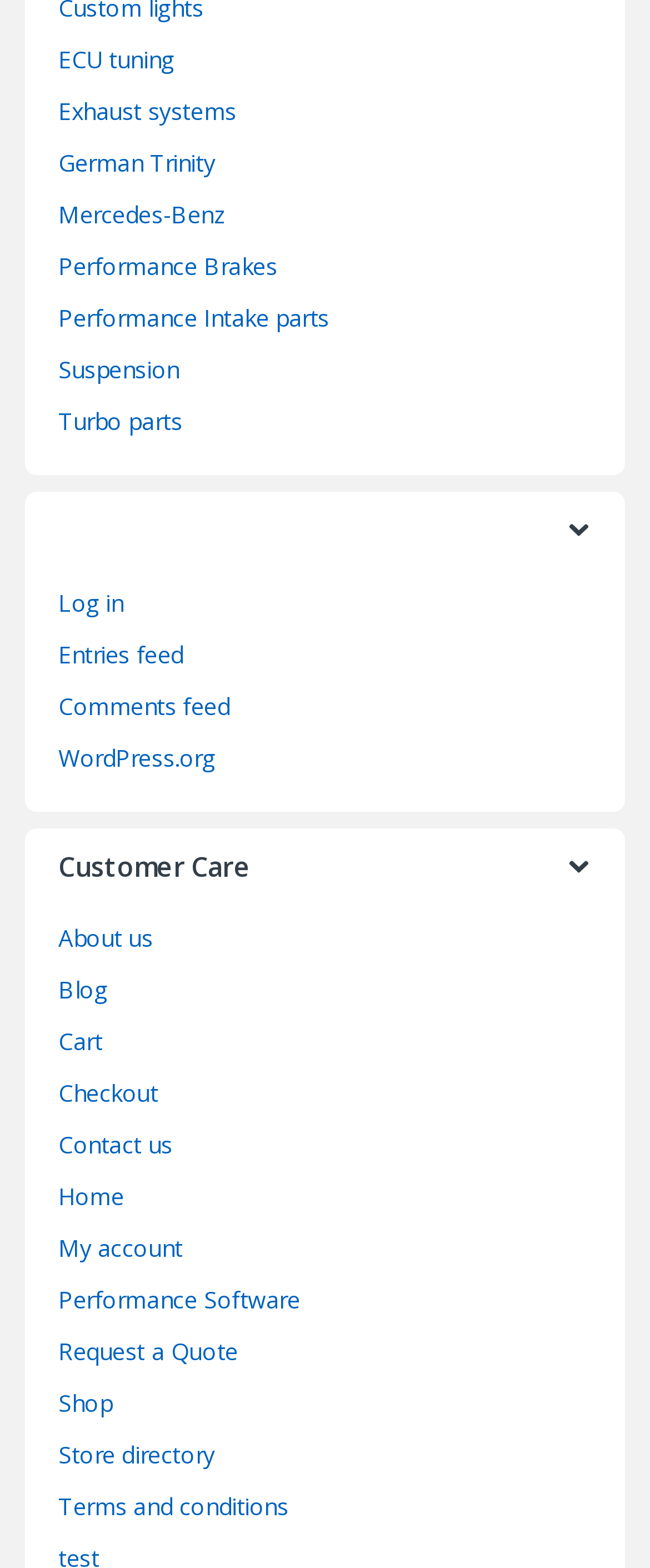Using the webpage screenshot, find the UI element described by Login. Provide the bounding box coordinates in the format (top-left x, top-left y, bottom-right x, bottom-right y), ensuring all values are floating point numbers between 0 and 1.

None